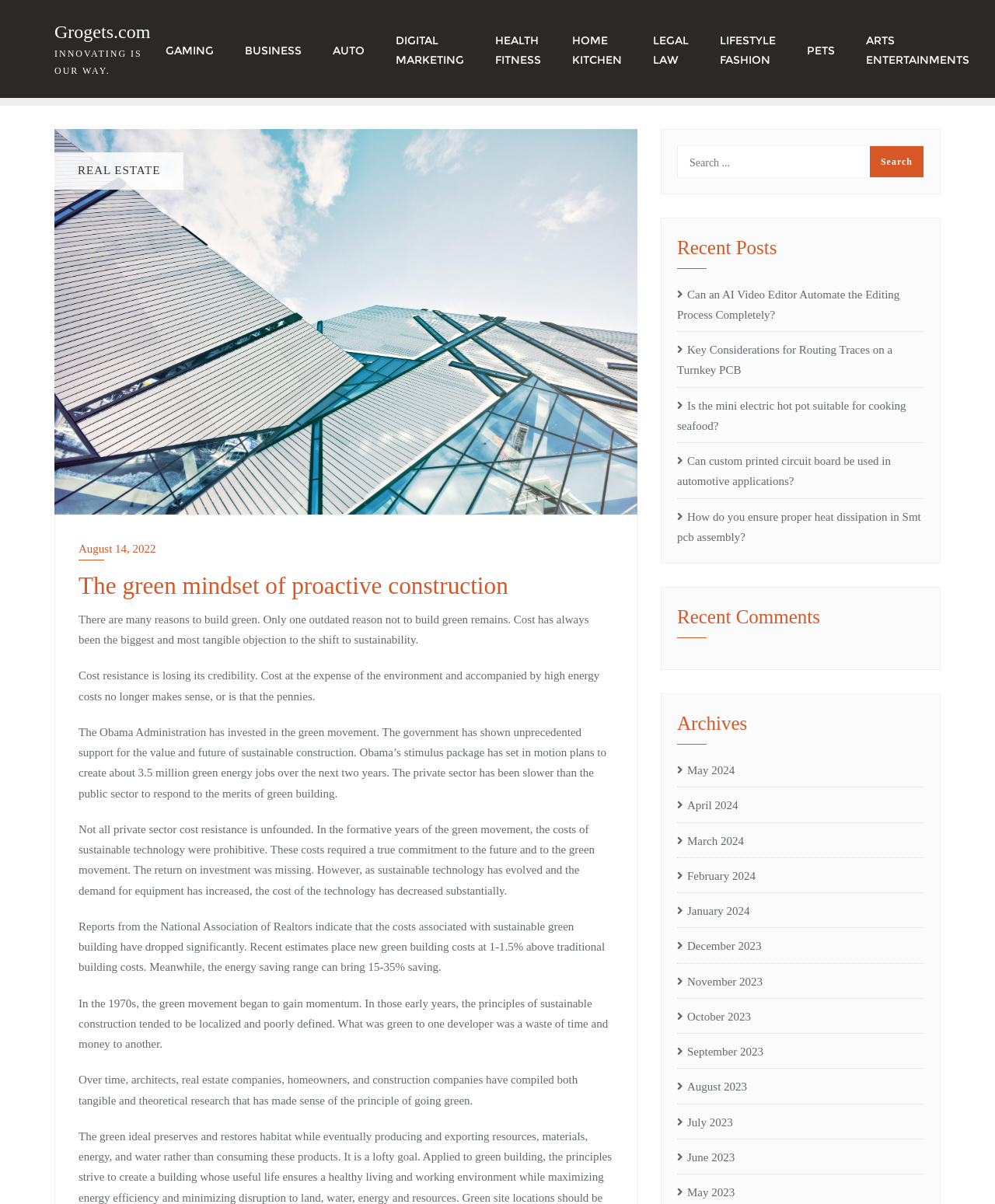Could you find the bounding box coordinates of the clickable area to complete this instruction: "Read the article about Can an AI Video Editor Automate the Editing Process Completely?"?

[0.68, 0.236, 0.929, 0.27]